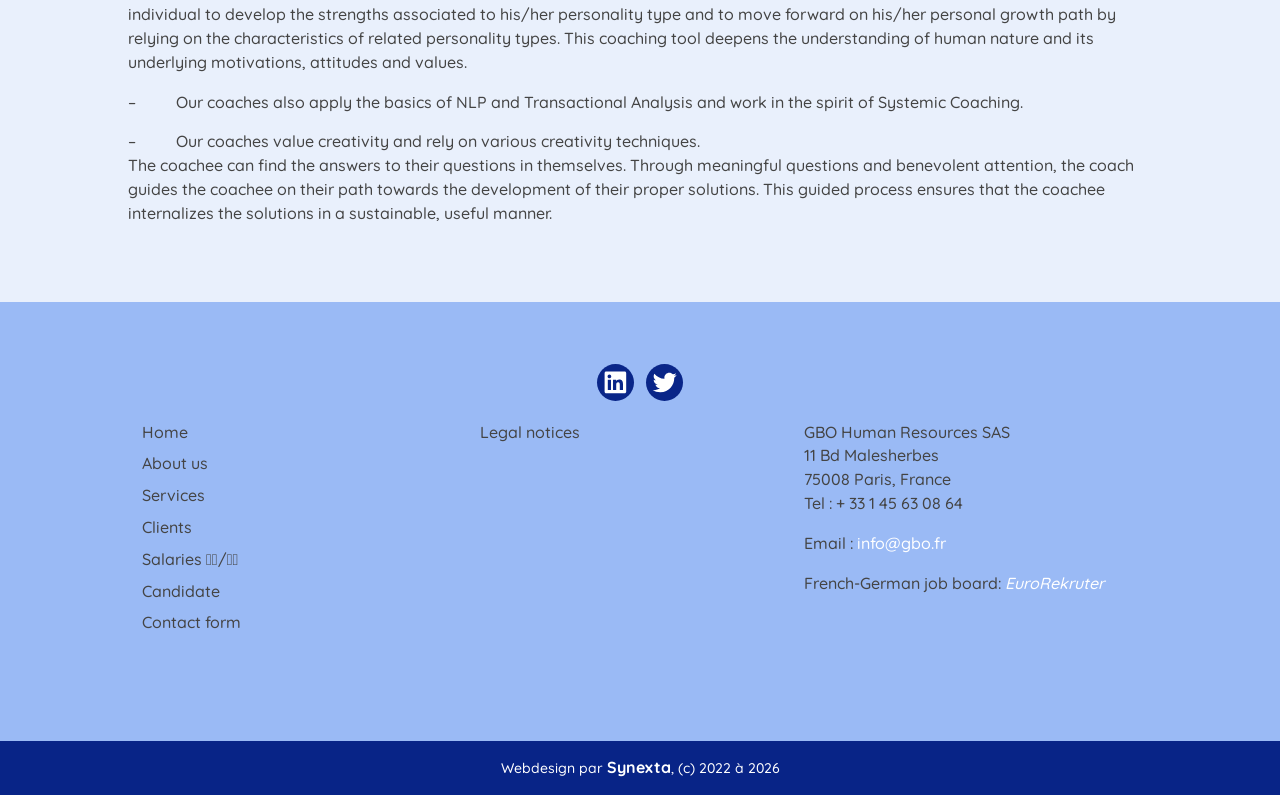What is the location of the company?
Please answer using one word or phrase, based on the screenshot.

75008 Paris, France